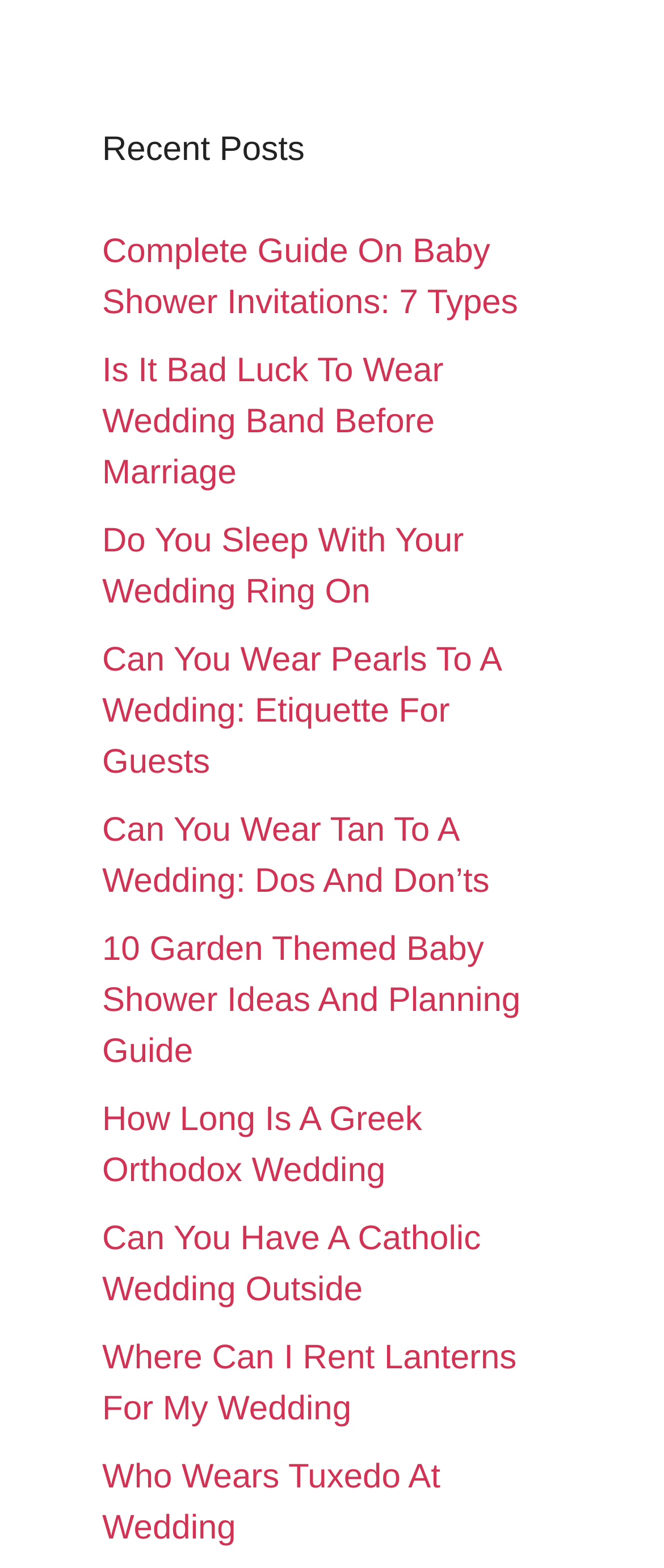Identify the bounding box coordinates for the region of the element that should be clicked to carry out the instruction: "Read about wearing wedding bands before marriage". The bounding box coordinates should be four float numbers between 0 and 1, i.e., [left, top, right, bottom].

[0.154, 0.225, 0.668, 0.314]